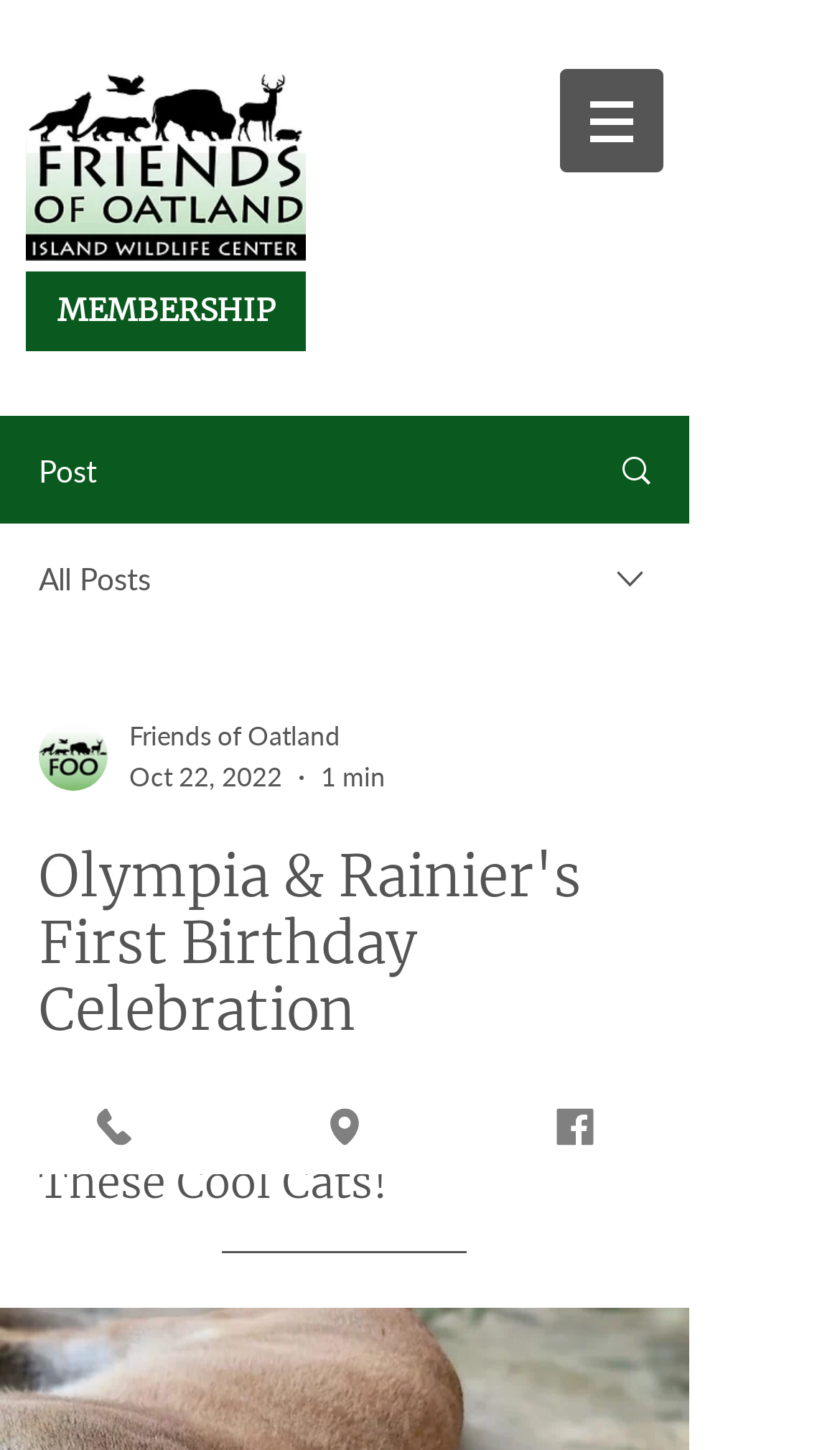How many social media links are there?
Give a single word or phrase answer based on the content of the image.

1